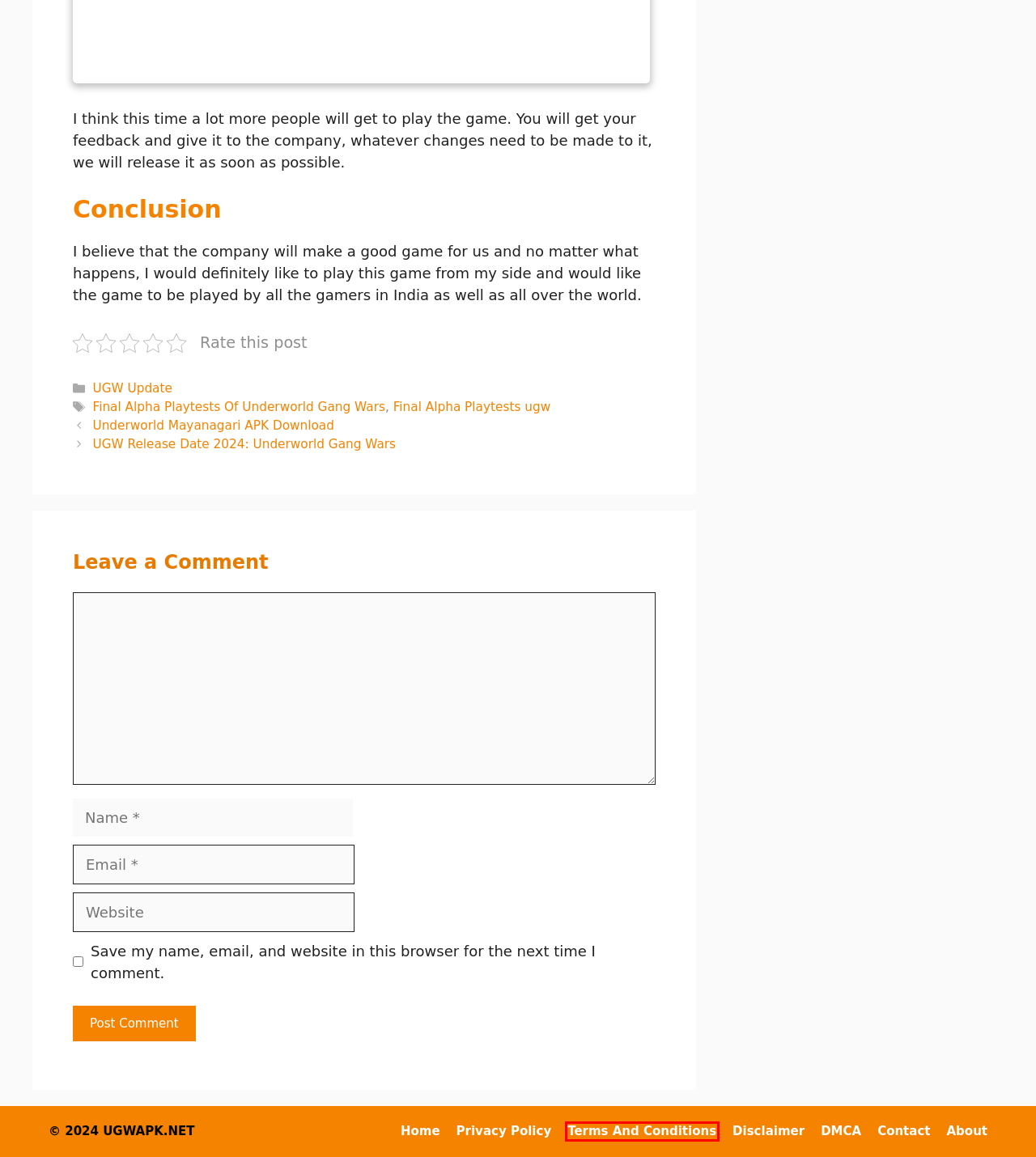You have a screenshot of a webpage with a red bounding box around a UI element. Determine which webpage description best matches the new webpage that results from clicking the element in the bounding box. Here are the candidates:
A. DMCA - UGW APK
B. Final Alpha Playtests Of Underworld Gang Wars - UGW APK
C. Terms And Conditions - UGW APK
D. Final Alpha Playtests ugw - UGW APK
E. Disclaimer - UGW APK
F. UGW Update - UGW APK
G. Underworld Mayanagari APK Download - UGW APK
H. UGW Discord Server Link: Underworld Gang Wars Discord Server - UGW APK

C